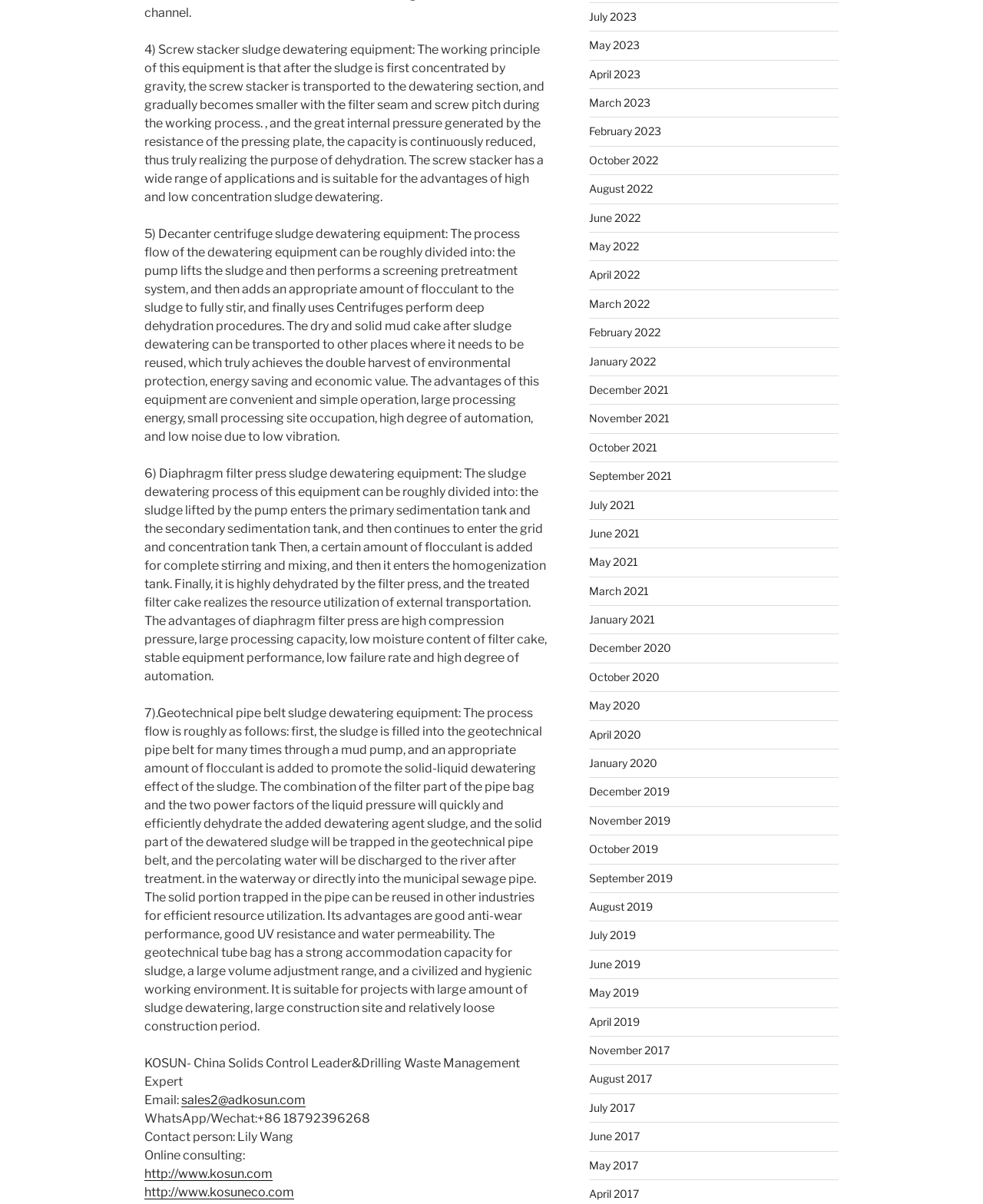Locate the bounding box coordinates of the area you need to click to fulfill this instruction: 'Contact via email'. The coordinates must be in the form of four float numbers ranging from 0 to 1: [left, top, right, bottom].

[0.184, 0.907, 0.311, 0.919]